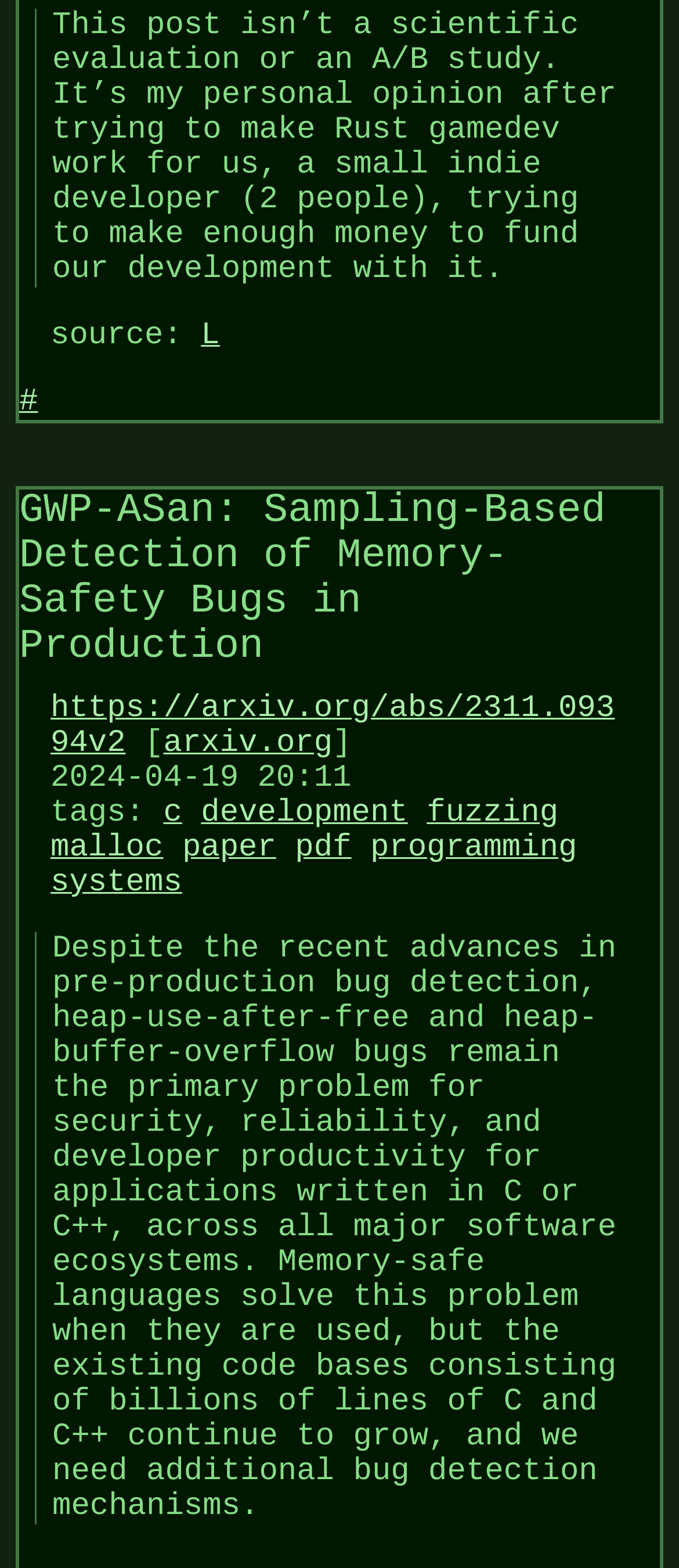Locate the bounding box coordinates of the area where you should click to accomplish the instruction: "Explore the tags".

[0.074, 0.508, 0.241, 0.53]